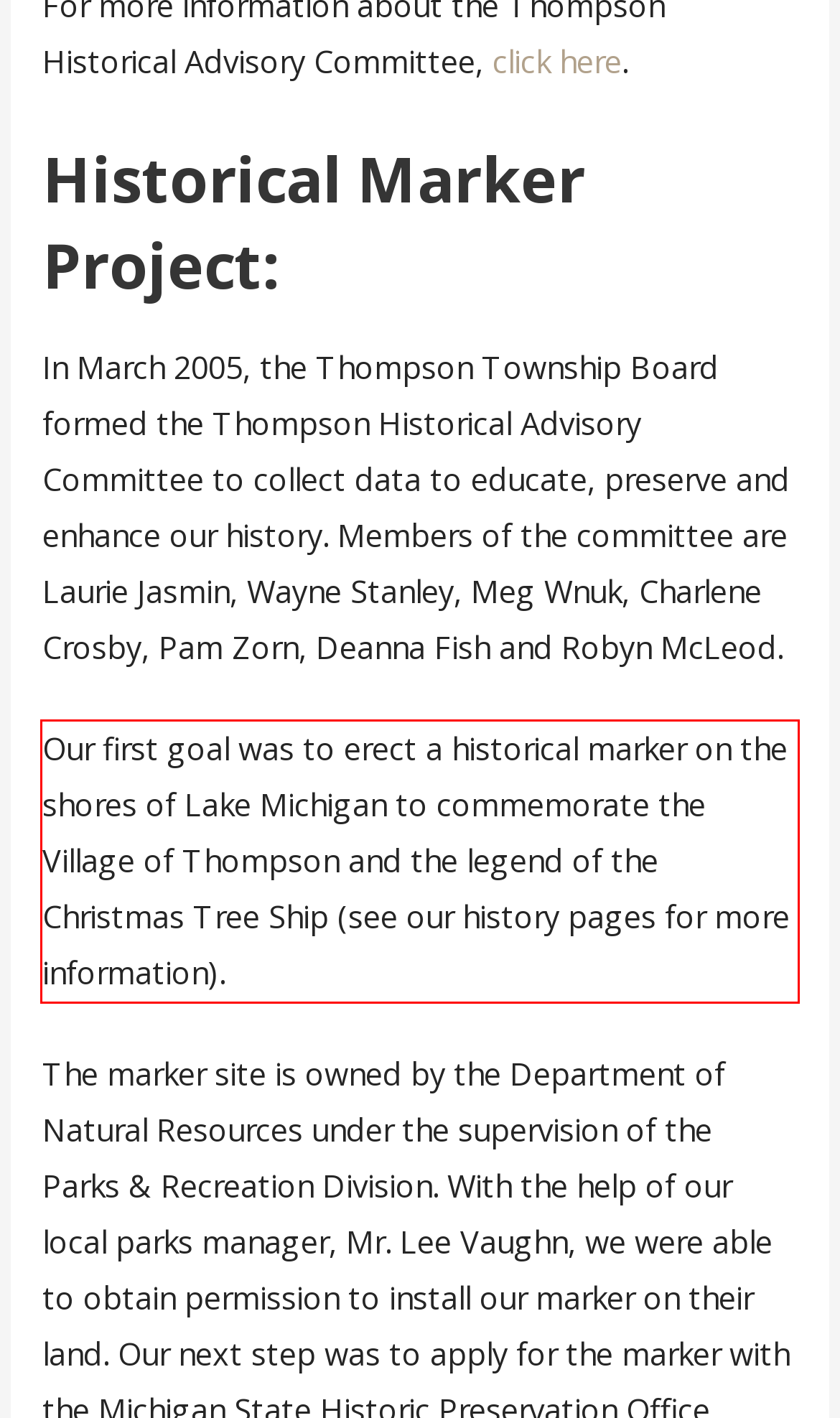Analyze the screenshot of the webpage and extract the text from the UI element that is inside the red bounding box.

Our first goal was to erect a historical marker on the shores of Lake Michigan to commemorate the Village of Thompson and the legend of the Christmas Tree Ship (see our history pages for more information).